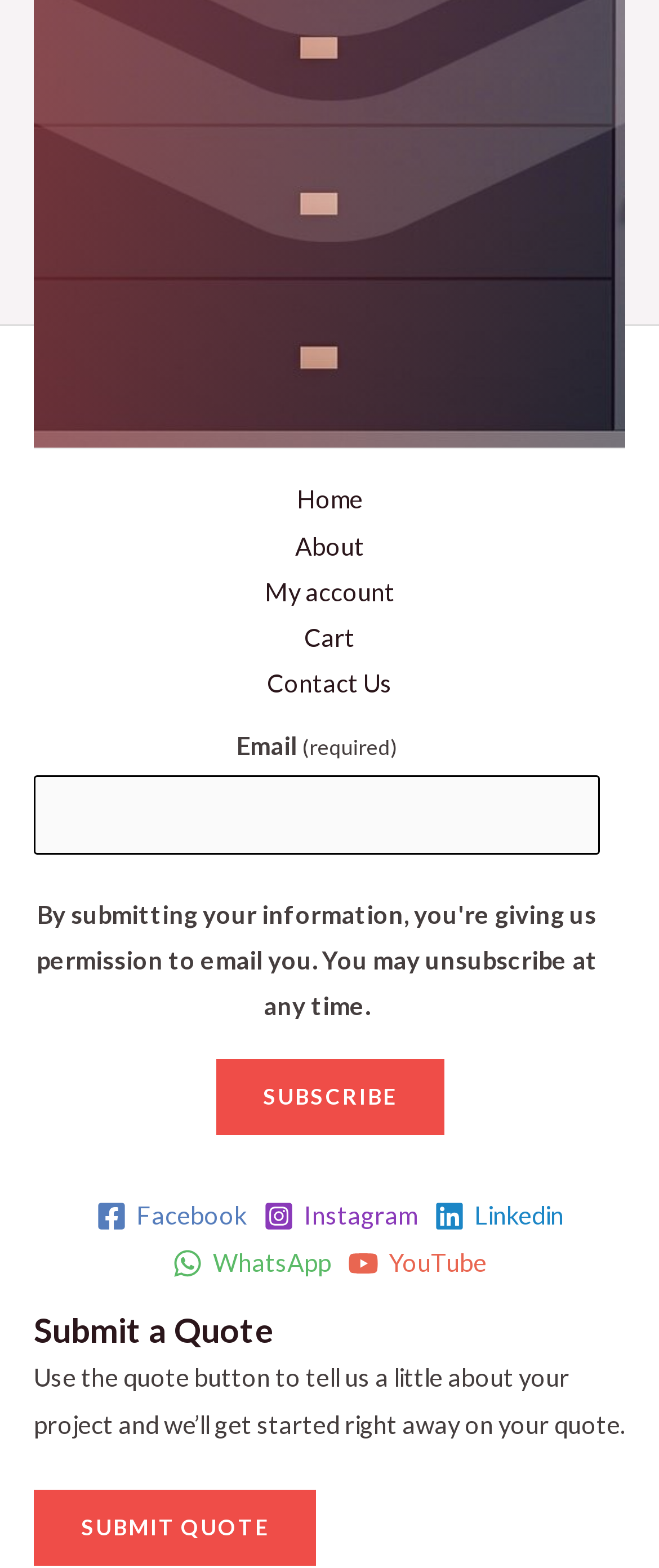Find the bounding box coordinates for the area you need to click to carry out the instruction: "Enter email address". The coordinates should be four float numbers between 0 and 1, indicated as [left, top, right, bottom].

[0.051, 0.494, 0.91, 0.545]